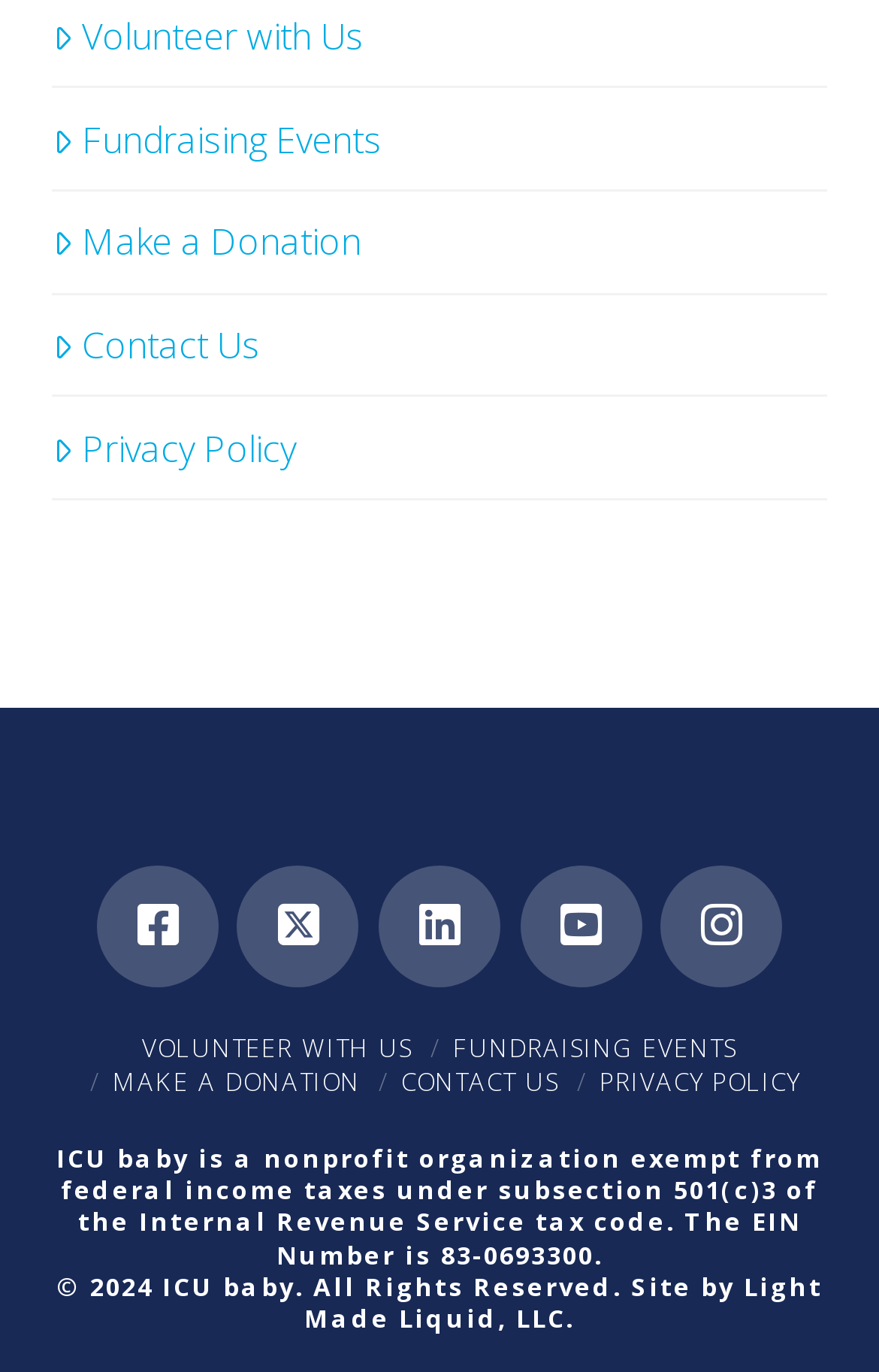Identify the bounding box coordinates for the UI element described as follows: title="Facebook". Use the format (top-left x, top-left y, bottom-right x, bottom-right y) and ensure all values are floating point numbers between 0 and 1.

[0.11, 0.631, 0.248, 0.72]